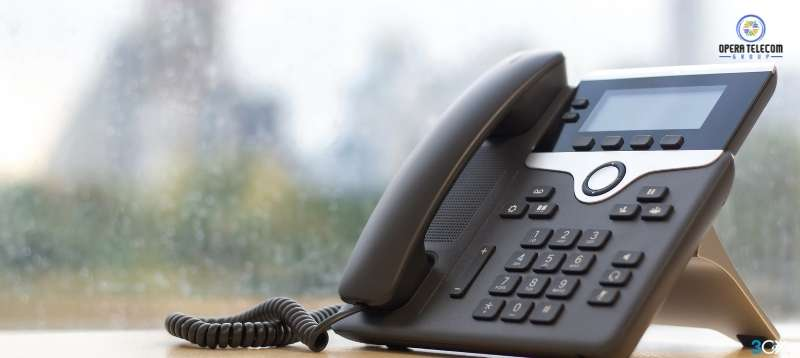Thoroughly describe everything you see in the image.

The image features a modern VoIP telephone with a sleek design, positioned on a wooden surface. The phone has a prominent keypad, complete with various buttons for dialling, and a digital display that suggests it incorporates advanced features suited for contemporary telecommunication needs. Behind the phone, a blurred background reveals a vibrant cityscape, hinting at a bustling urban environment. This visual is emblematic of the topic discussed in the accompanying article, "How Can I Secure Free VoIP? – Updated 2021," which likely explores the intricacies of securing communication technologies like VoIP against potential vulnerabilities. The presence of the phone underscores the importance of understanding and improving cloud-based phone systems for both individual and business use.